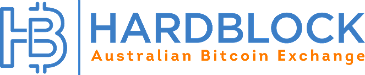Generate an in-depth description of the image.

The image features the logo of HardBlock, an Australian Bitcoin exchange. It showcases the stylized letters "HB" in a blue hue, symbolizing the brand's identity in the cryptocurrency market. Below the emblem, the name "HARDBLOCK" is prominently displayed in a bold blue font, followed by the phrase "Australian Bitcoin Exchange" in a contrasting orange, emphasizing the company's focus and location. This logo represents HardBlock's commitment to providing secure and reliable Bitcoin trading services, catering to the needs of the Australian cryptocurrency community.